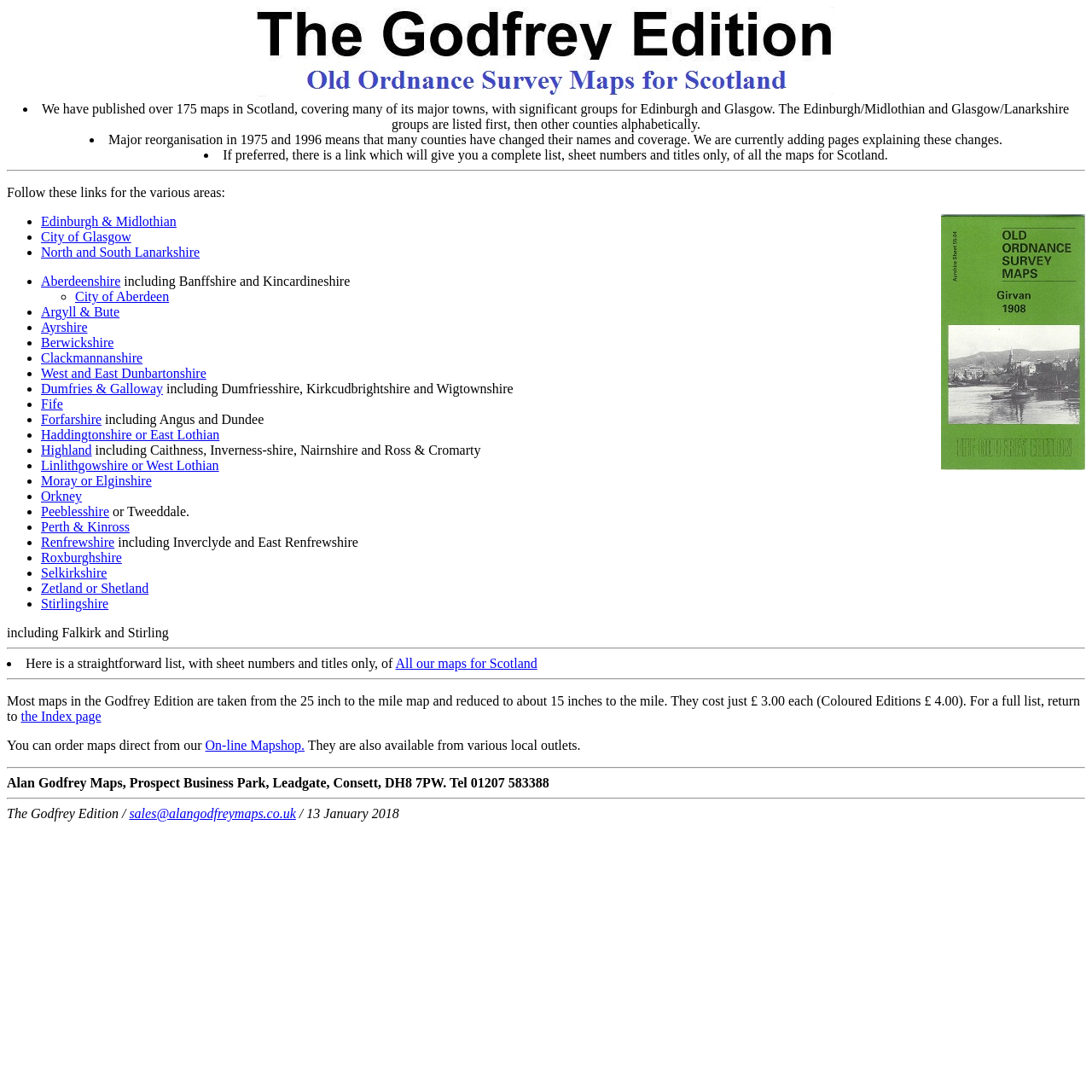Using the webpage screenshot and the element description North and South Lanarkshire, determine the bounding box coordinates. Specify the coordinates in the format (top-left x, top-left y, bottom-right x, bottom-right y) with values ranging from 0 to 1.

[0.038, 0.224, 0.183, 0.238]